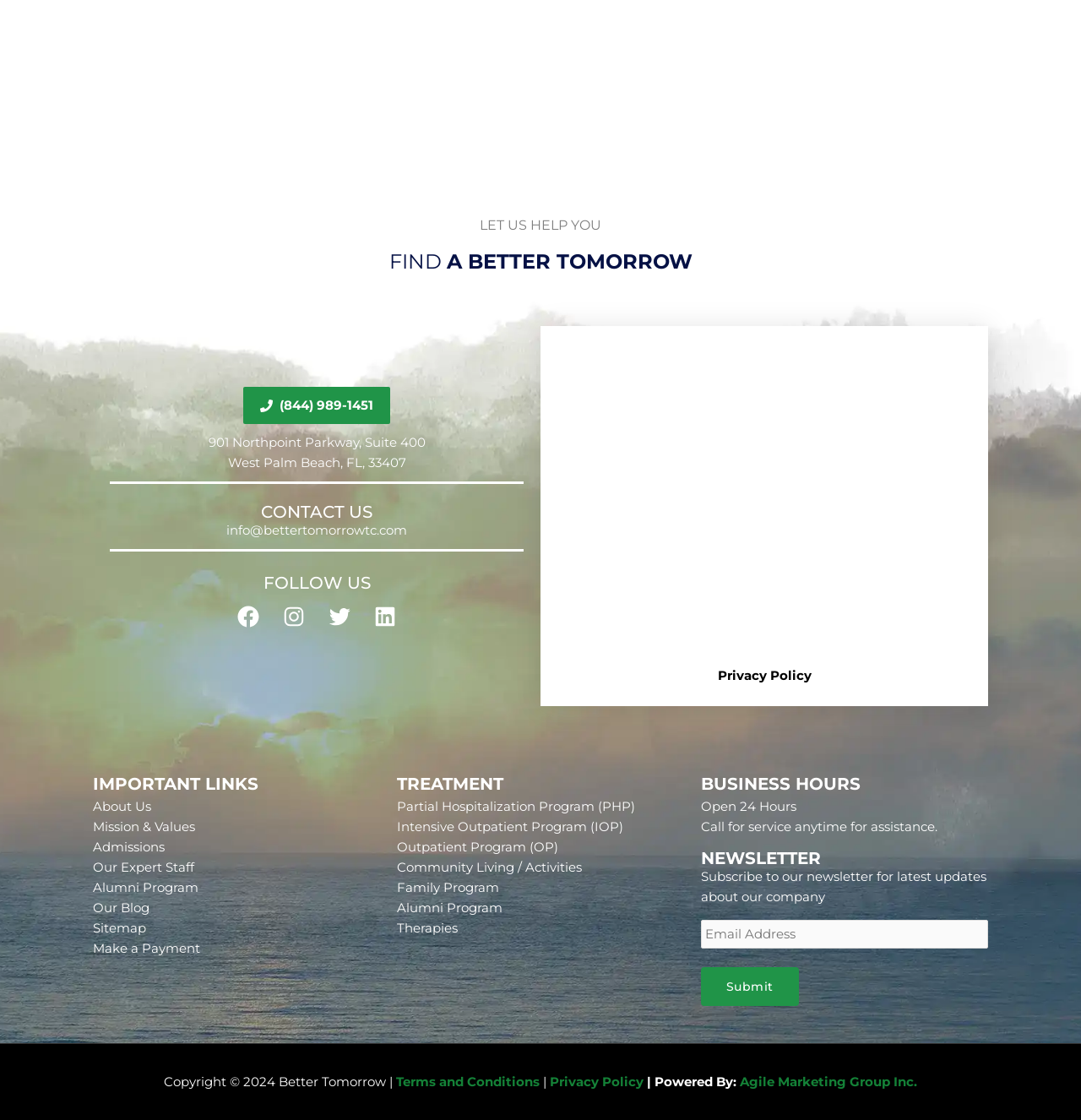What type of programs does Better Tomorrow offer?
Please describe in detail the information shown in the image to answer the question.

Better Tomorrow offers various treatment programs, including Partial Hospitalization Program (PHP), Intensive Outpatient Program (IOP), Outpatient Program (OP), Community Living / Activities, Family Program, and Alumni Program, which can be found under the 'TREATMENT' heading on the webpage.